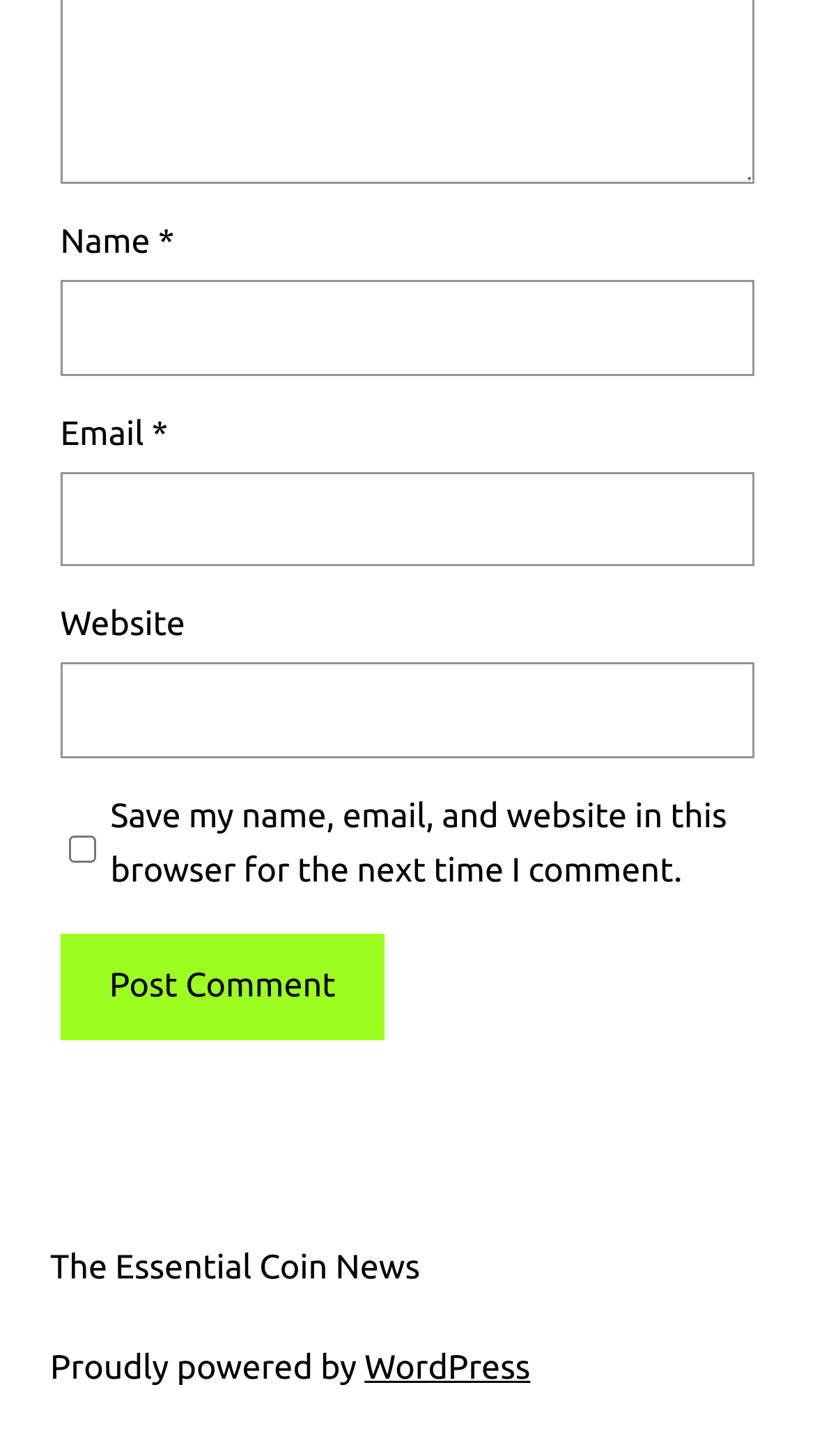Answer the question with a brief word or phrase:
What is the first field to fill in the comment form?

Name